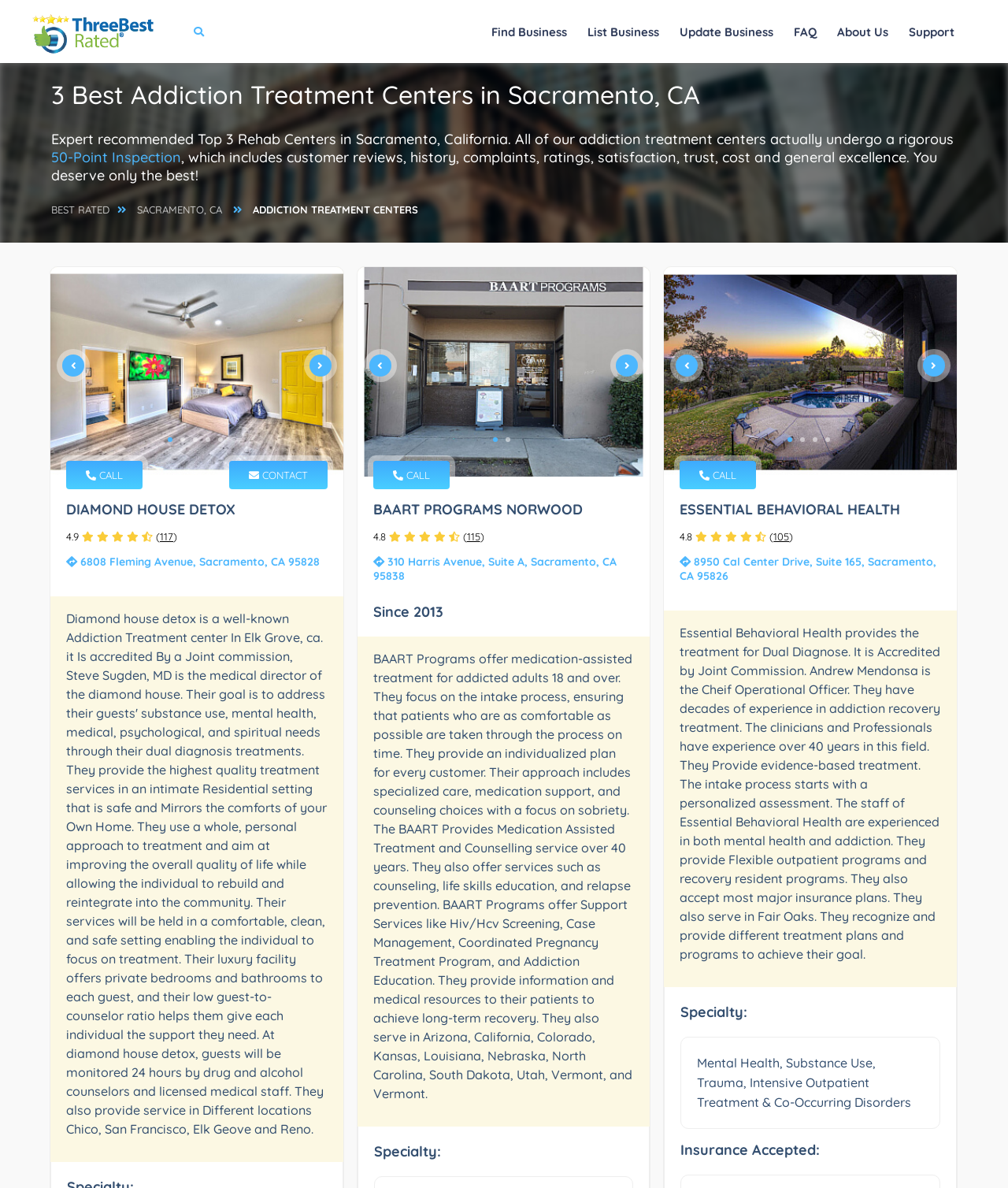Please determine the bounding box coordinates for the element that should be clicked to follow these instructions: "Click on the 'CONTACT' link".

[0.227, 0.388, 0.325, 0.412]